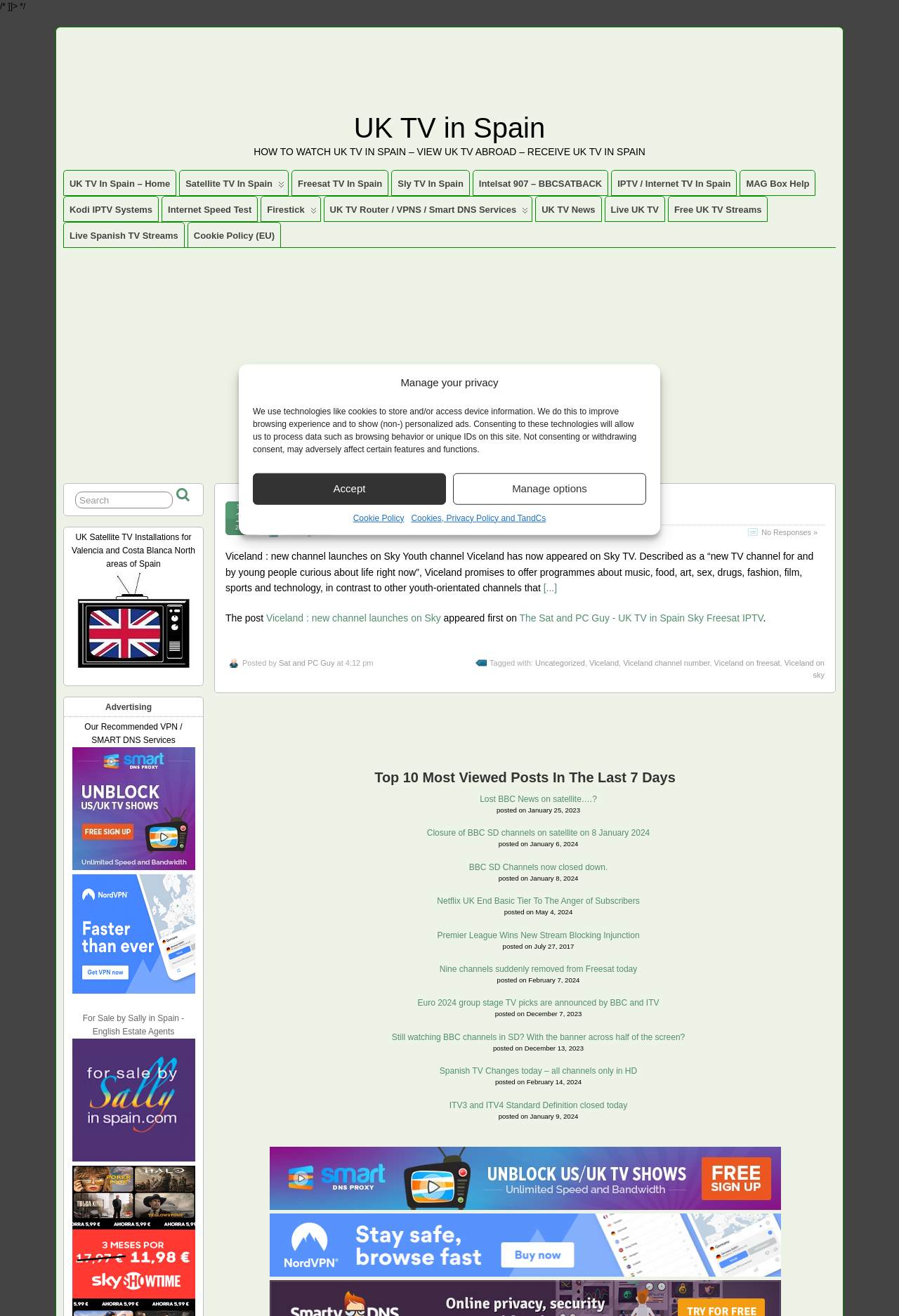Describe all visible elements and their arrangement on the webpage.

This webpage is about UK TV in Spain, with a focus on Viceland, a new channel that has launched on Sky TV. At the top of the page, there is a dialog box with a heading "Manage your privacy" that provides information about the use of cookies and other technologies to improve browsing experience and show personalized ads. Below this dialog box, there is a heading "UK TV in Spain" with a link to the same title.

The main content of the page is an article about Viceland, a new channel that has launched on Sky TV, targeting young people curious about life. The article provides a brief description of the channel's content, including music, food, art, sex, drugs, fashion, film, sports, and technology.

On the right side of the page, there is a list of links to other related articles, including "Satellite TV In Spain", "Freesat TV In Spain", "Sly TV In Spain", and more. Below this list, there is another list of links to other articles, including "UK TV News", "Live UK TV", and "Free UK TV Streams".

At the bottom of the page, there is a footer section with a list of links to other articles, including "The Sat and PC Guy - UK TV in Spain Sky Freesat IPTV". There is also a section that displays the top 10 most viewed posts in the last 7 days, with links to each post and the date it was posted.

Throughout the page, there are several advertisements and iframes, including a large advertisement at the top of the page and several smaller ones scattered throughout the content.